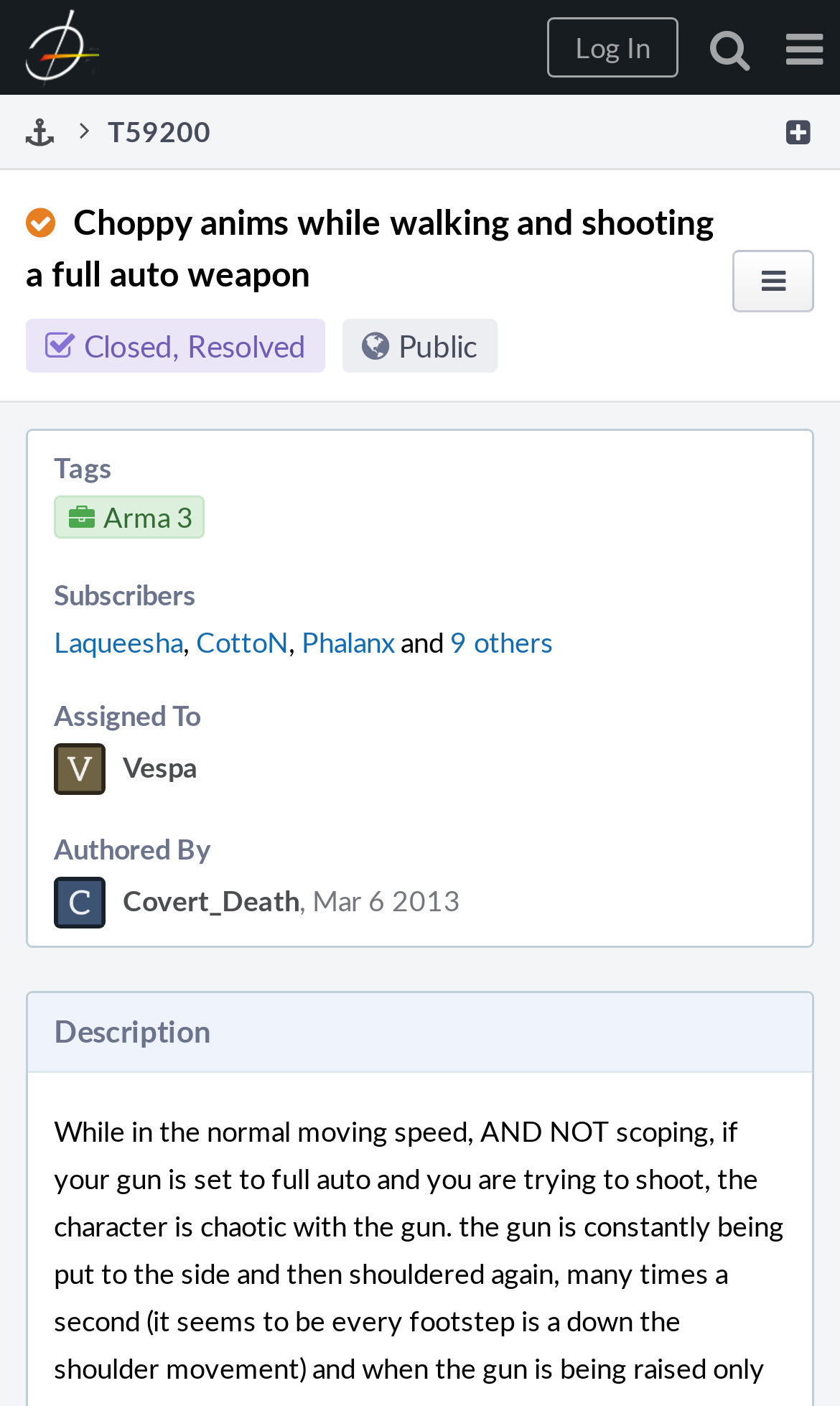Extract the bounding box coordinates of the UI element described: "Privacy statement". Provide the coordinates in the format [left, top, right, bottom] with values ranging from 0 to 1.

None